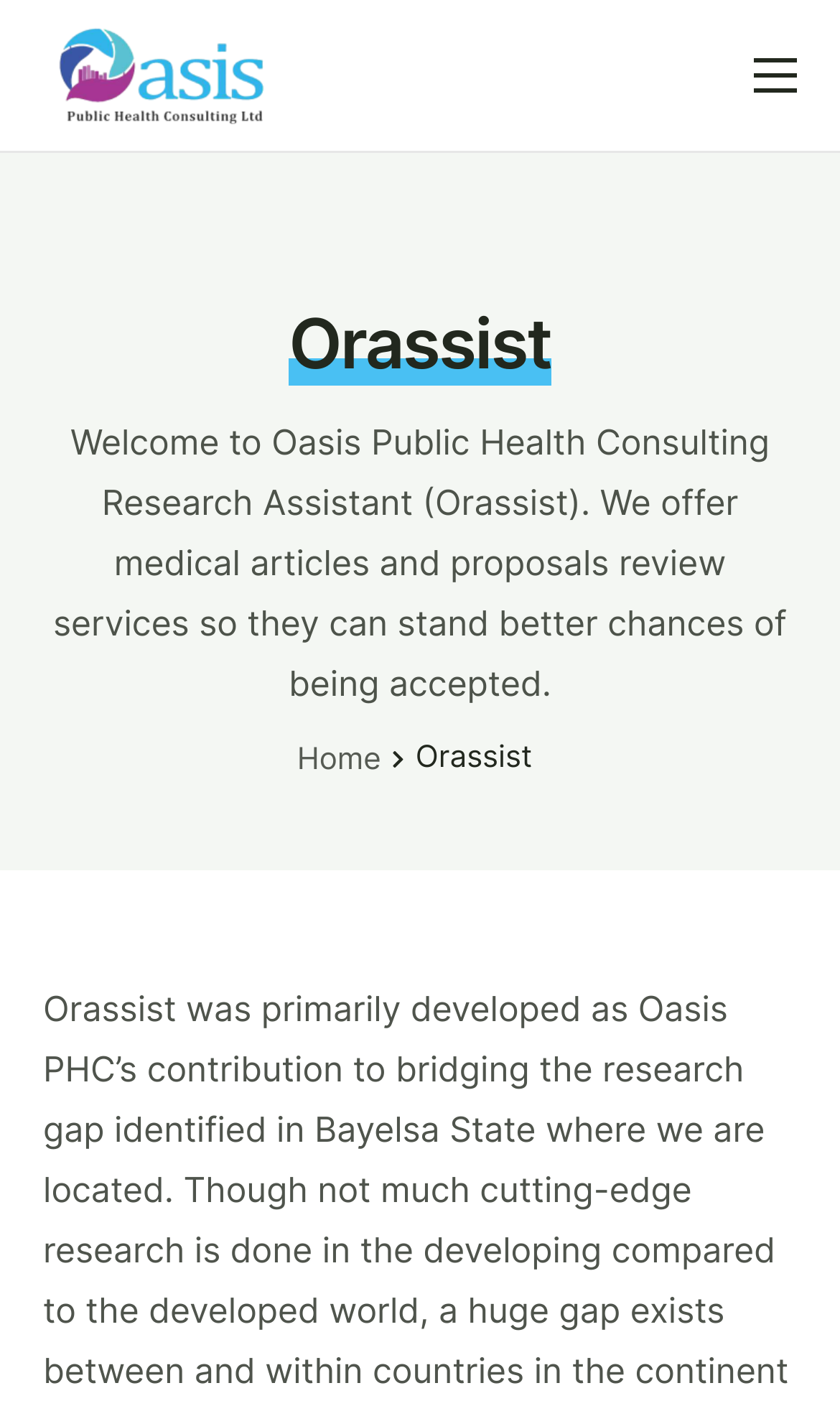What is the name of the consulting company?
Using the image, give a concise answer in the form of a single word or short phrase.

Oasis Public Health Consulting Ltd.